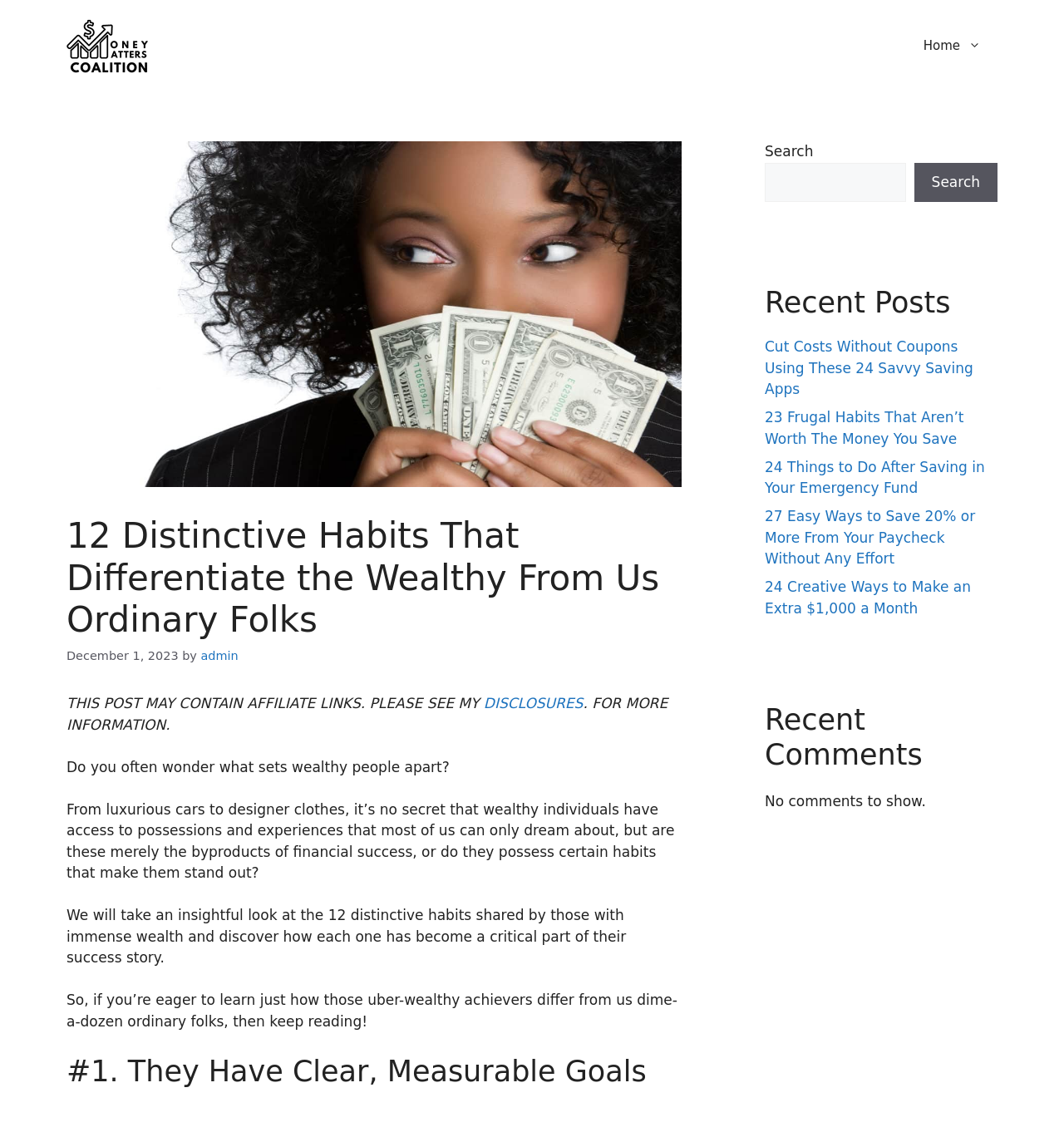Use the details in the image to answer the question thoroughly: 
What is the author of the current article?

I found the author of the current article by looking at the link element under the heading element with the text '12 Distinctive Habits That Differentiate the Wealthy From Us Ordinary Folks'. The link element contains the text 'admin', which is the author of the article.